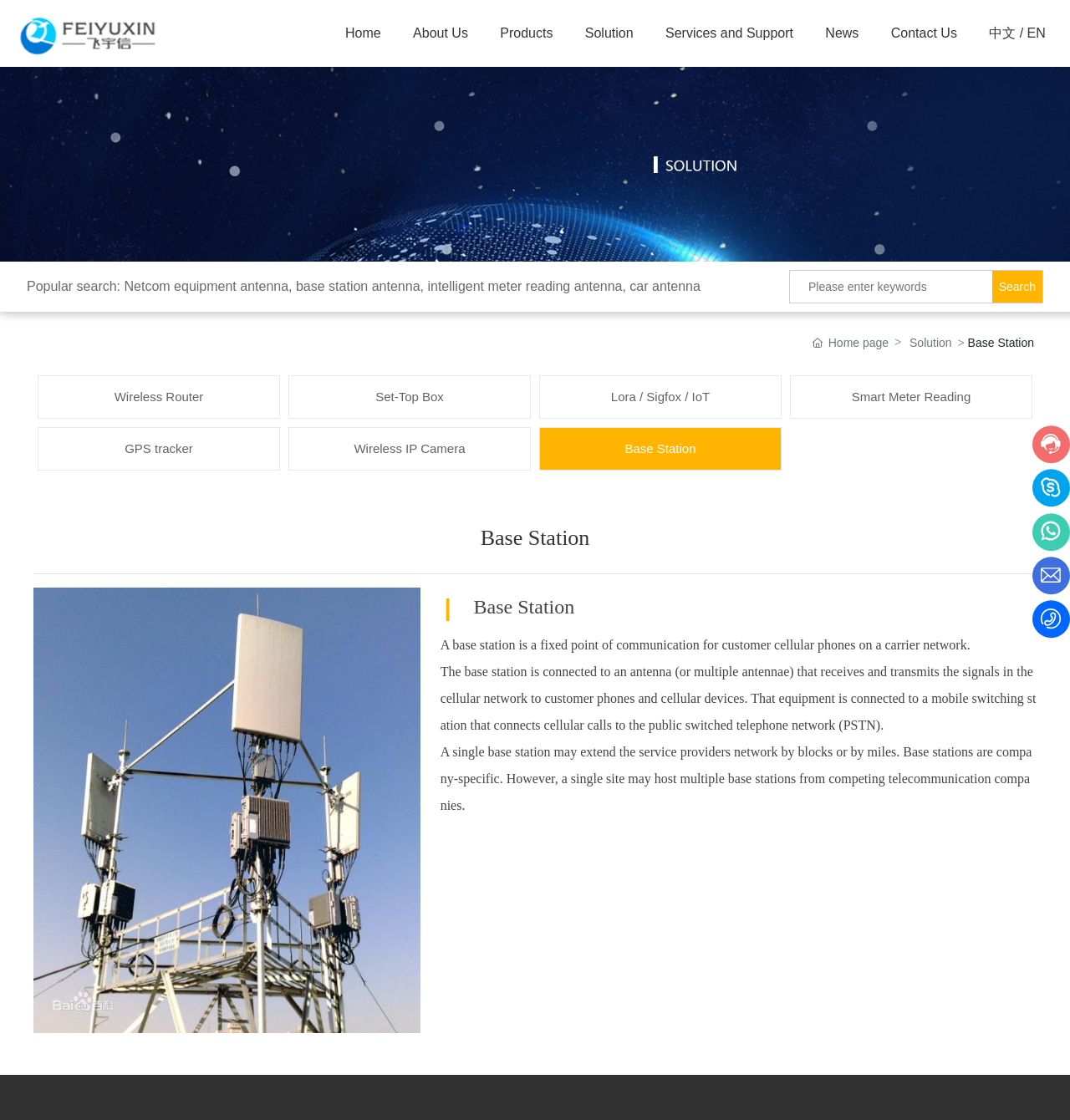Locate the UI element described by Solution in the provided webpage screenshot. Return the bounding box coordinates in the format (top-left x, top-left y, bottom-right x, bottom-right y), ensuring all values are between 0 and 1.

[0.85, 0.298, 0.89, 0.315]